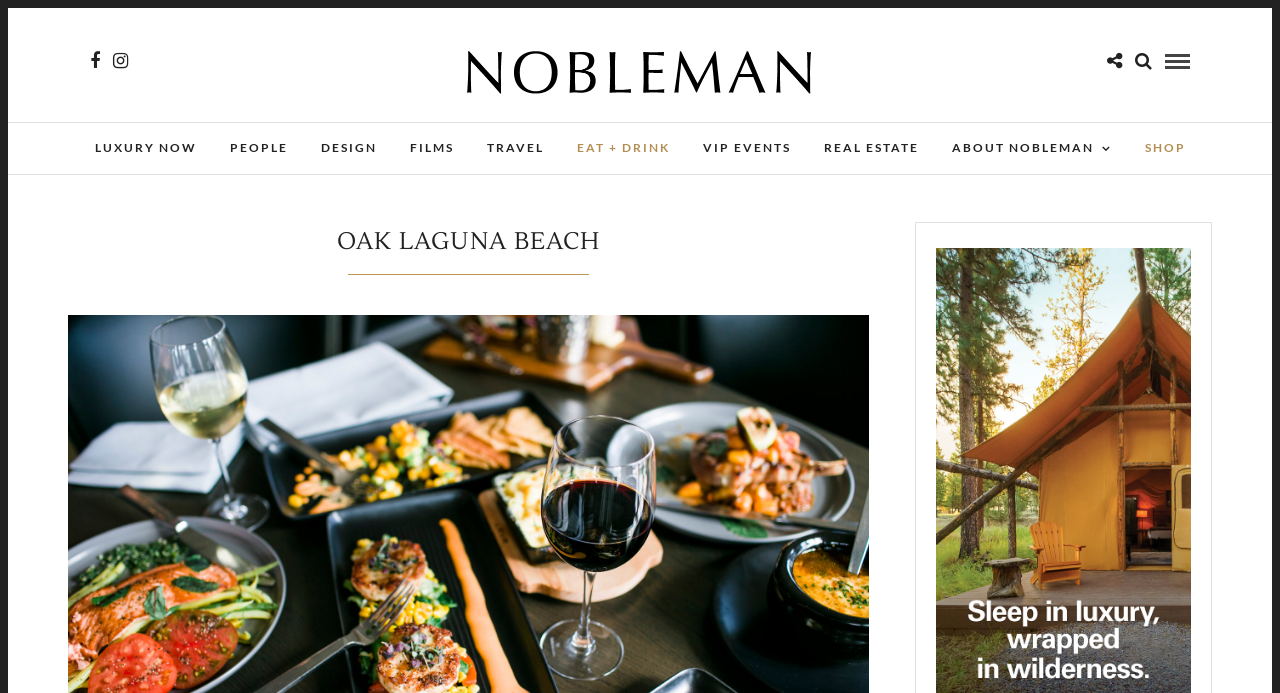Give a detailed account of the webpage's layout and content.

The webpage is about Oak Laguna Beach, a luxury lifestyle magazine. At the top left corner, there are five social media links, represented by icons, aligned horizontally. On the top right corner, there are three more links, including a search icon and two others.

Below the top section, there is a navigation menu with nine links, including "LUXURY NOW", "PEOPLE", "DESIGN", "FILMS", "TRAVEL", "EAT + DRINK", "VIP EVENTS", "REAL ESTATE", and "ABOUT NOBLEMAN". These links are arranged horizontally, taking up most of the width of the page.

Further down, there is a prominent heading that reads "OAK LAGUNA BEACH", centered on the page.